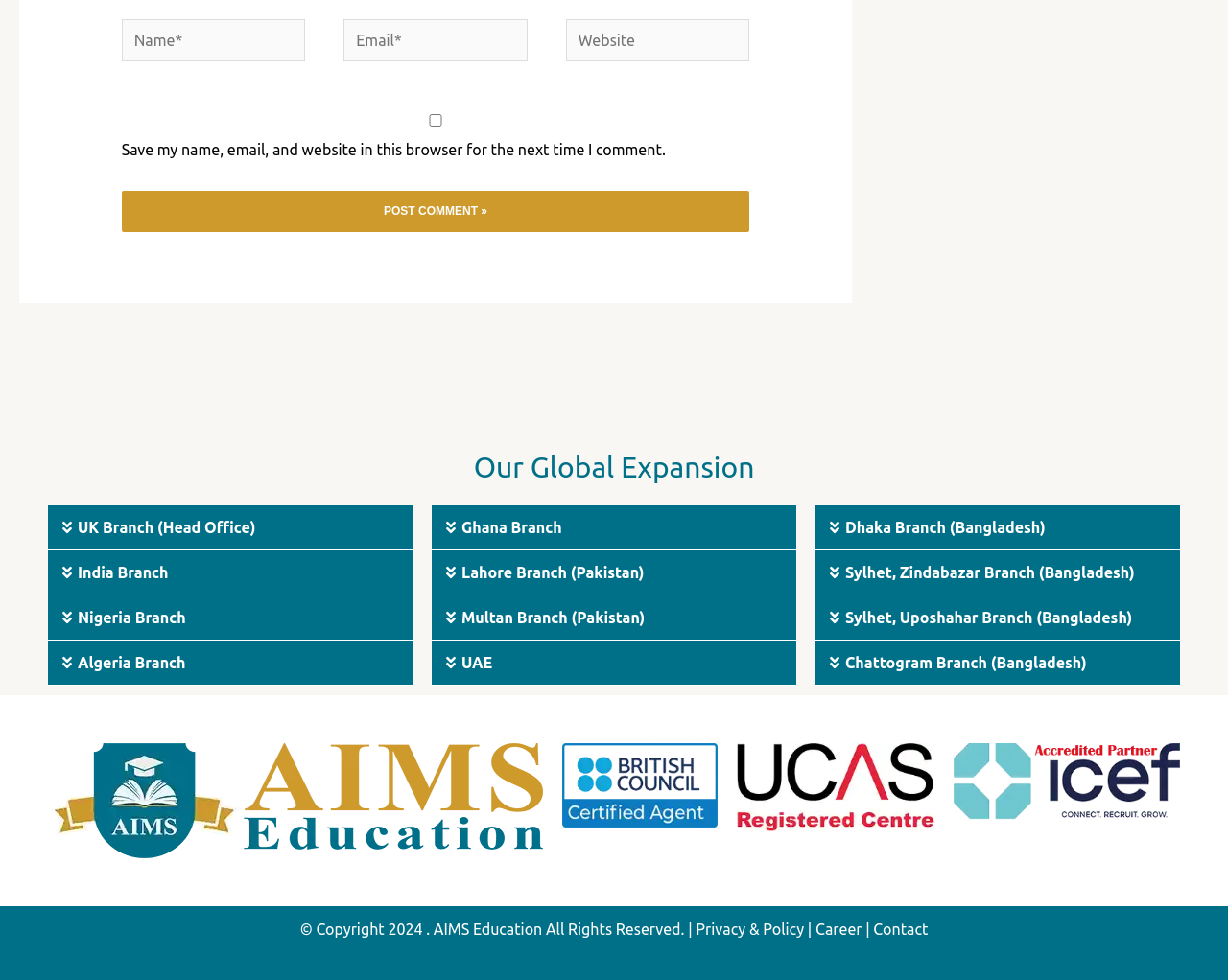Could you find the bounding box coordinates of the clickable area to complete this instruction: "Click the REQUEST A CALL BACK link"?

None